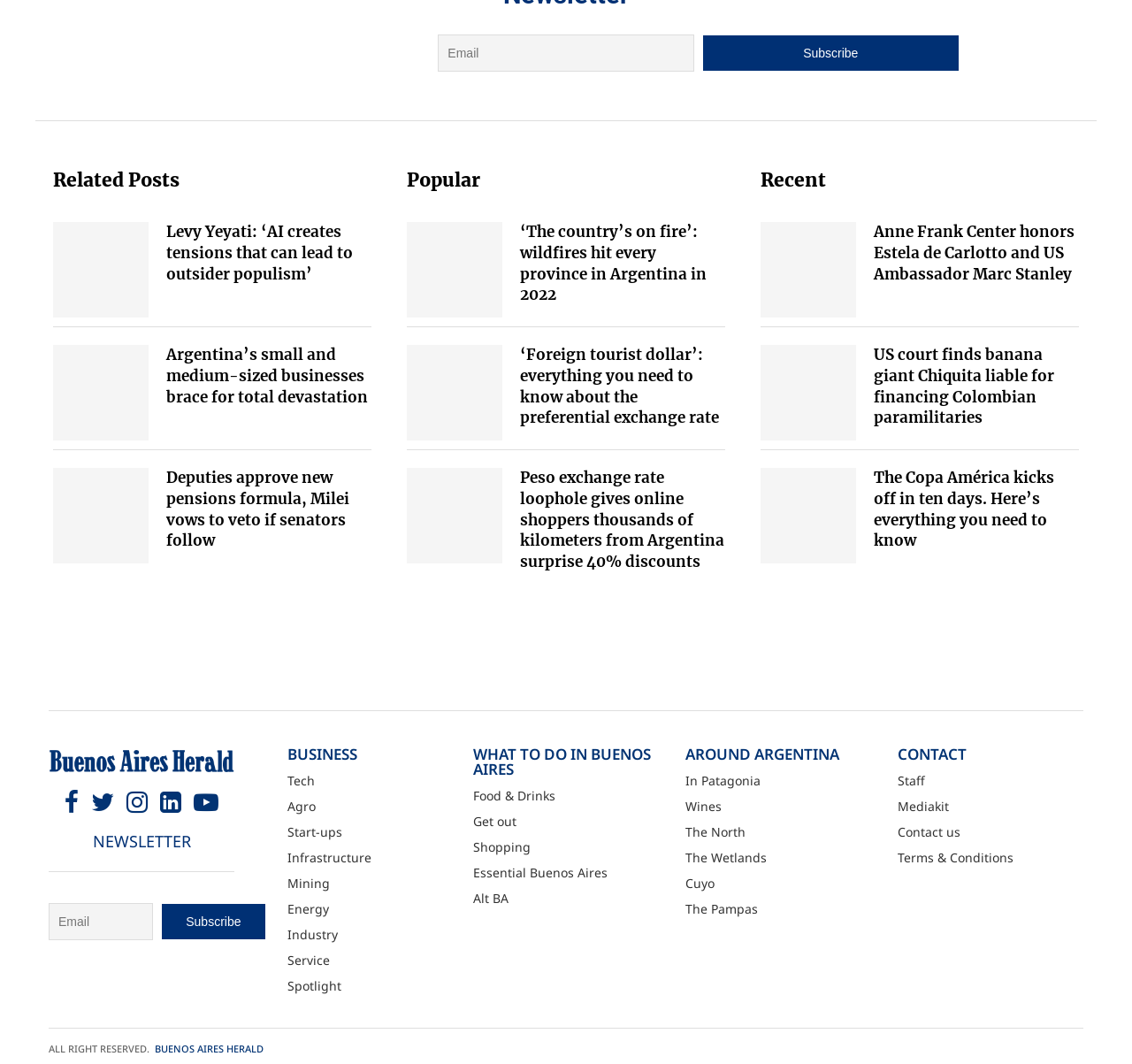Predict the bounding box coordinates of the area that should be clicked to accomplish the following instruction: "Explore the Business section". The bounding box coordinates should consist of four float numbers between 0 and 1, i.e., [left, top, right, bottom].

[0.254, 0.702, 0.316, 0.716]